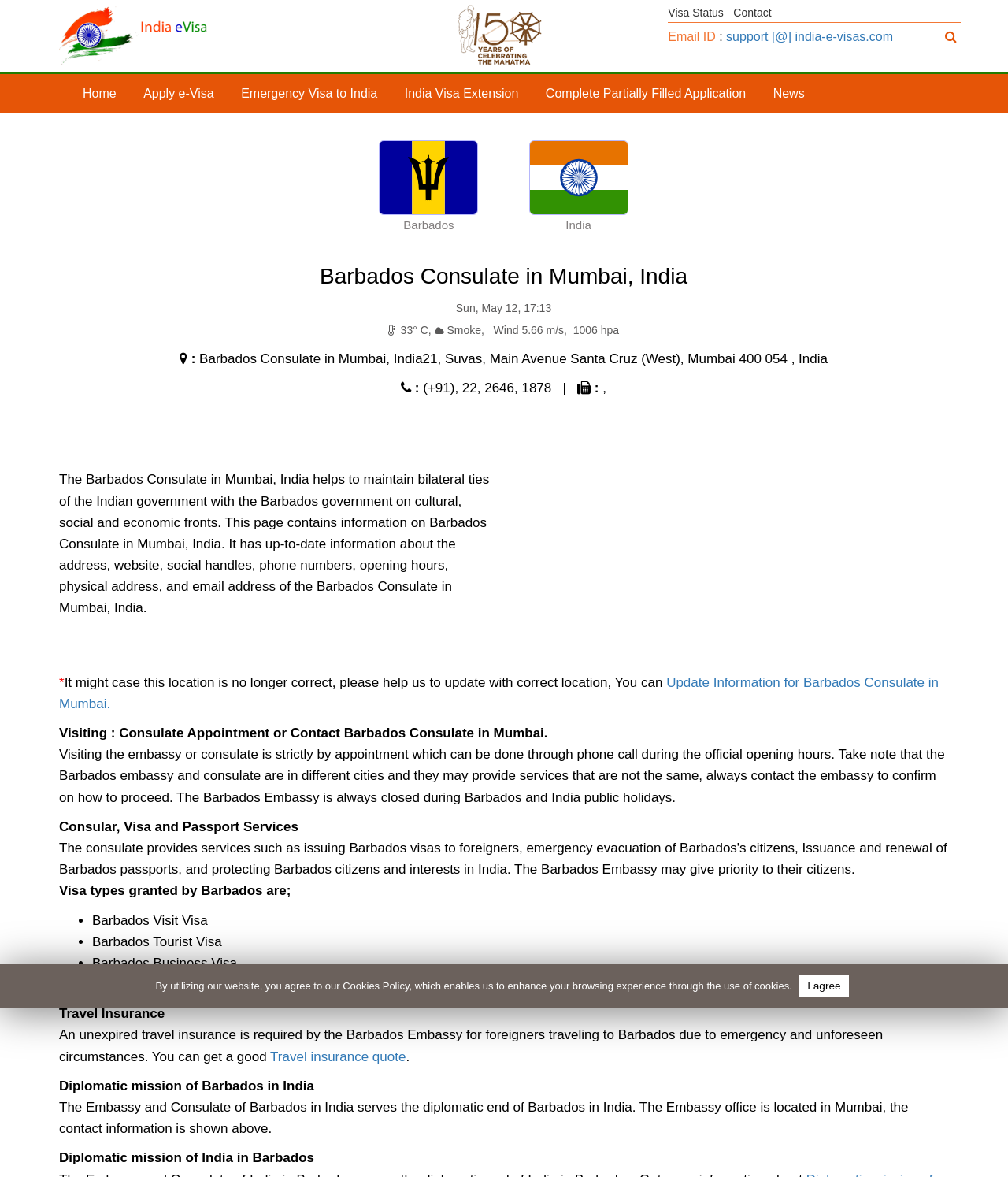Provide a brief response to the question below using one word or phrase:
How can I contact the Barbados Consulate in Mumbai?

Phone call during official hours